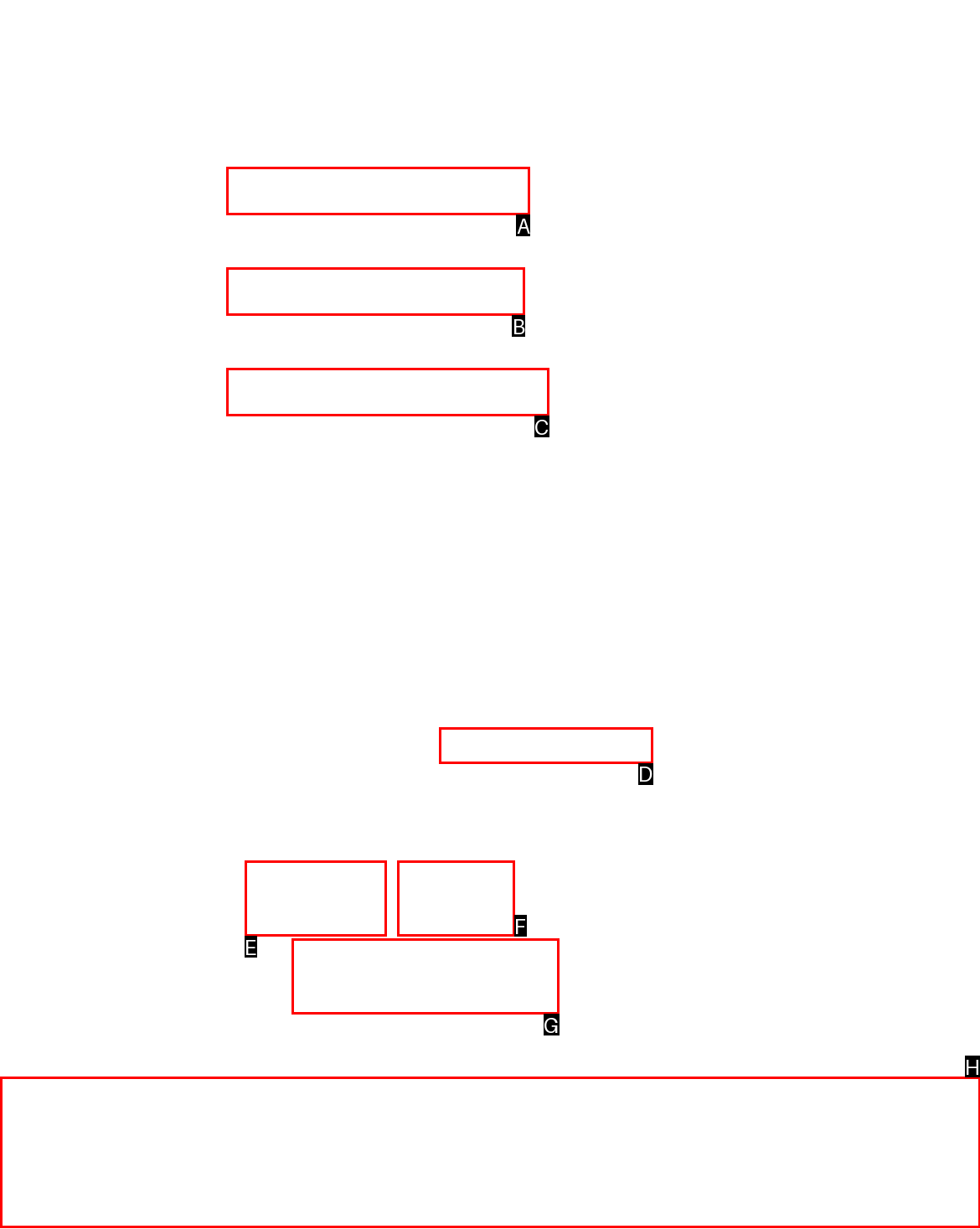Show which HTML element I need to click to perform this task: Go to IDEAL SHAVER Answer with the letter of the correct choice.

D